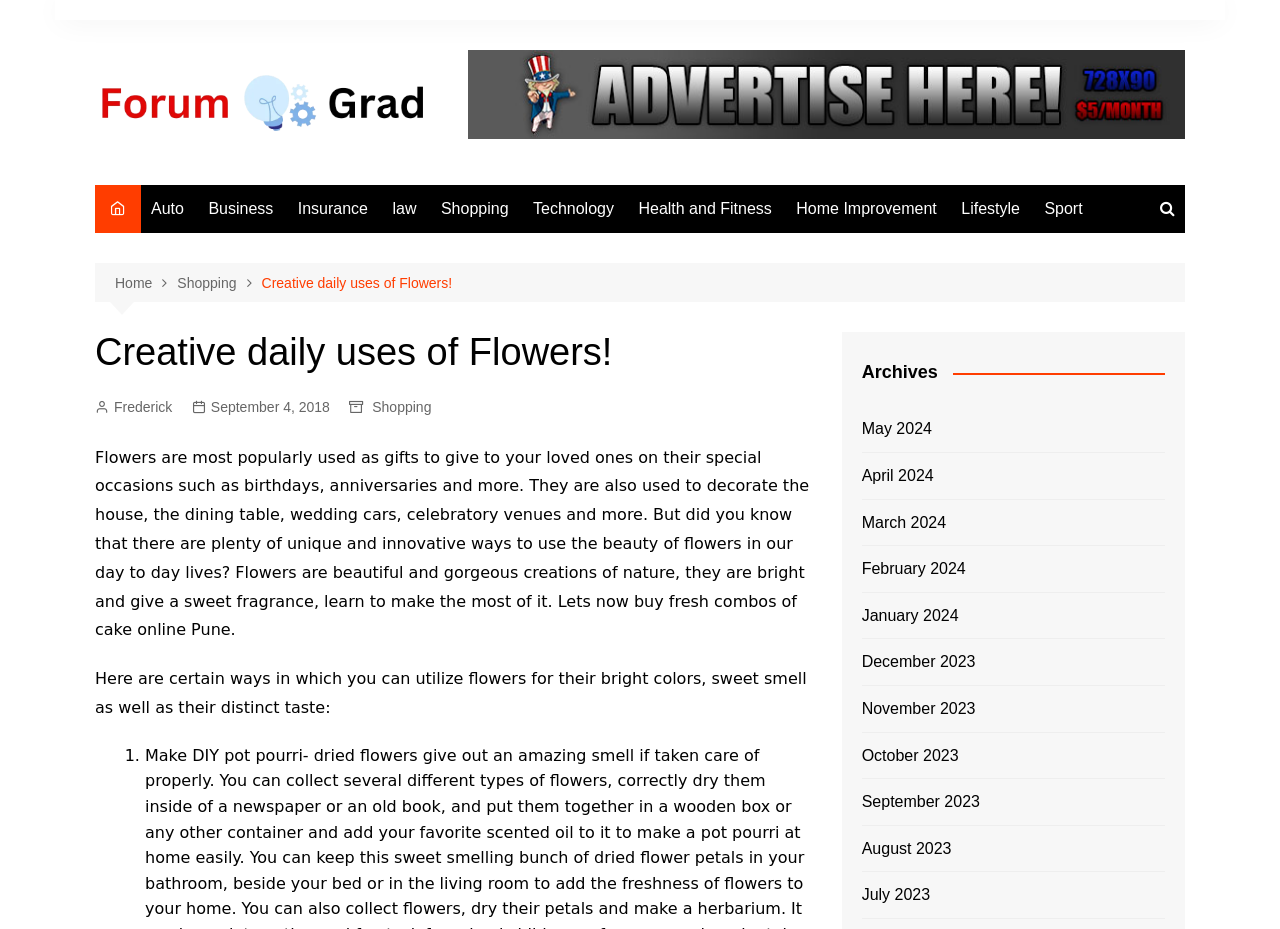Please indicate the bounding box coordinates of the element's region to be clicked to achieve the instruction: "browse the 'September 2023' archives". Provide the coordinates as four float numbers between 0 and 1, i.e., [left, top, right, bottom].

[0.673, 0.849, 0.766, 0.877]